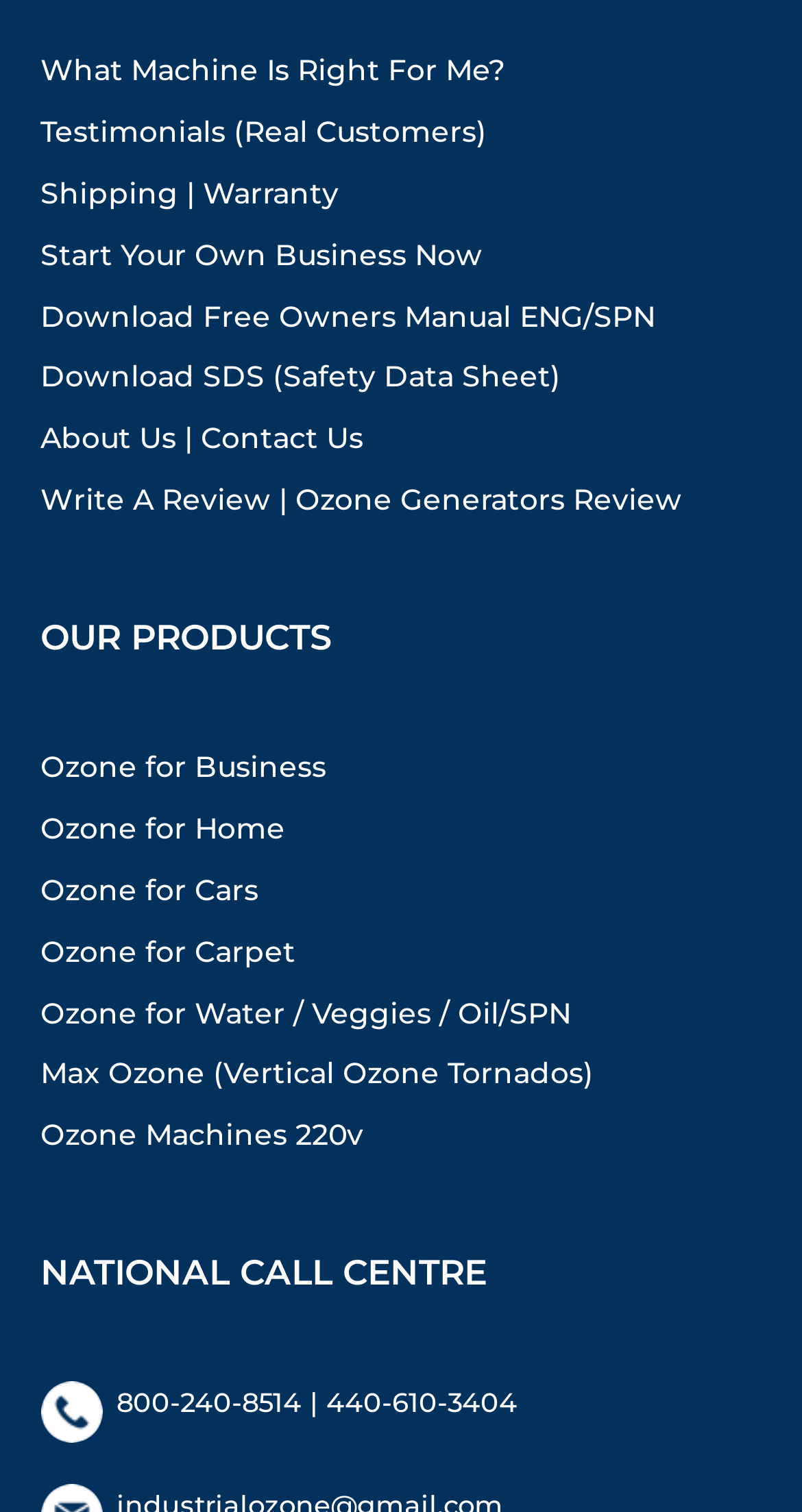What is the phone number of the national call center?
Ensure your answer is thorough and detailed.

I found the phone number of the national call center by looking at the link '800-240-8514 | 440-610-3404' which is located below the 'NATIONAL CALL CENTRE' heading.